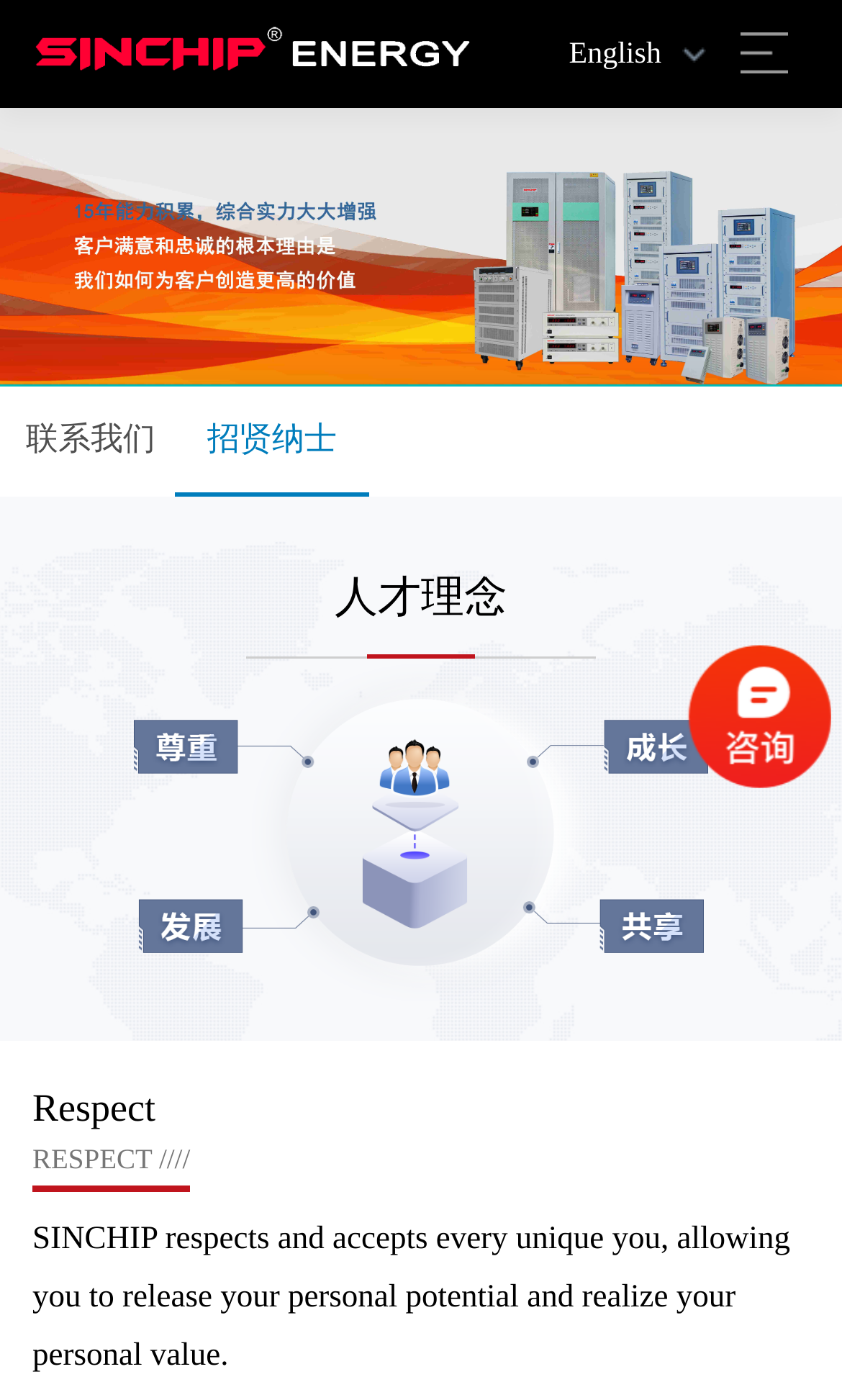Show the bounding box coordinates for the HTML element as described: "招贤纳士".

[0.208, 0.276, 0.438, 0.355]